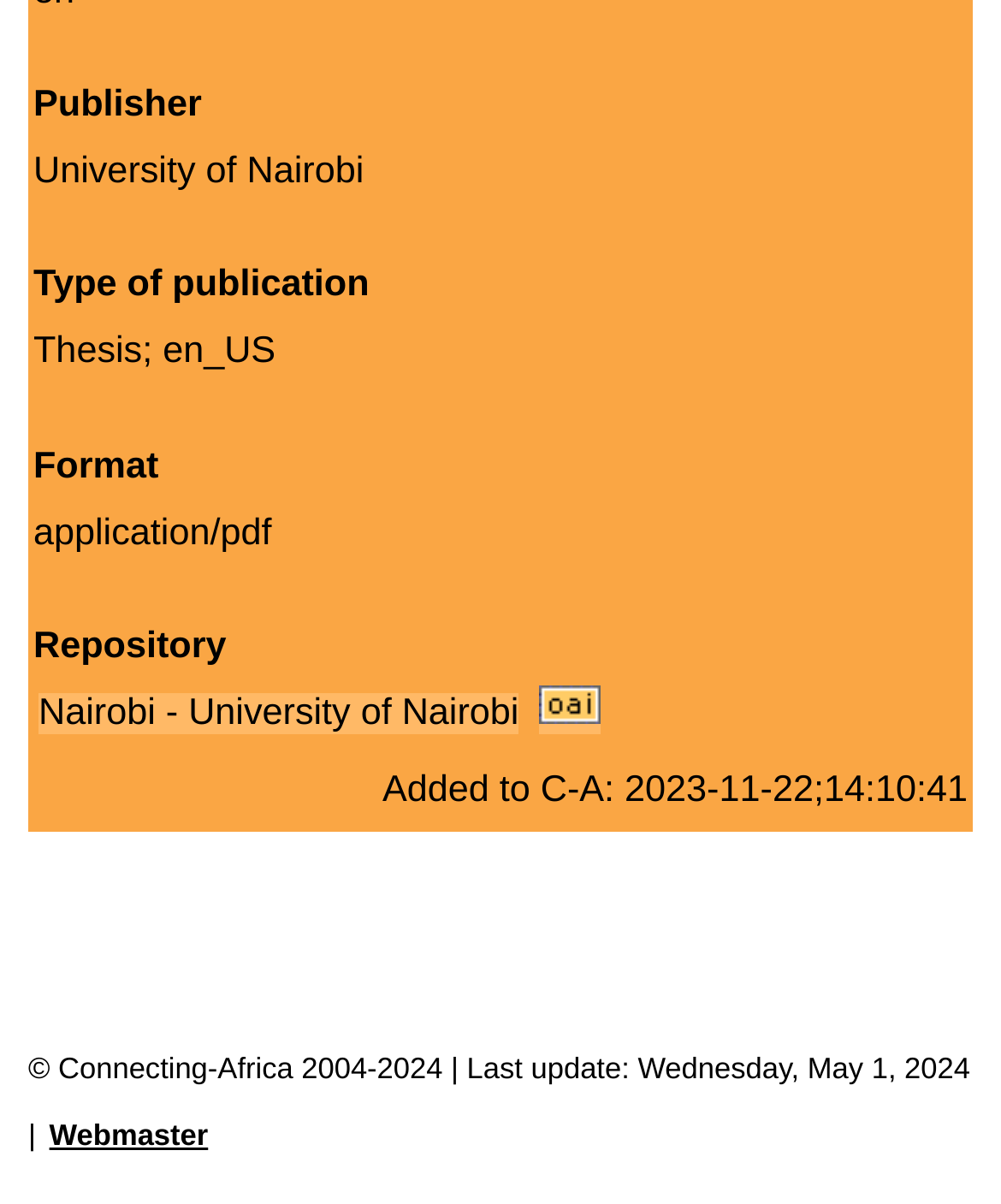Using the webpage screenshot, locate the HTML element that fits the following description and provide its bounding box: "parent_node: Repository".

[0.539, 0.575, 0.6, 0.609]